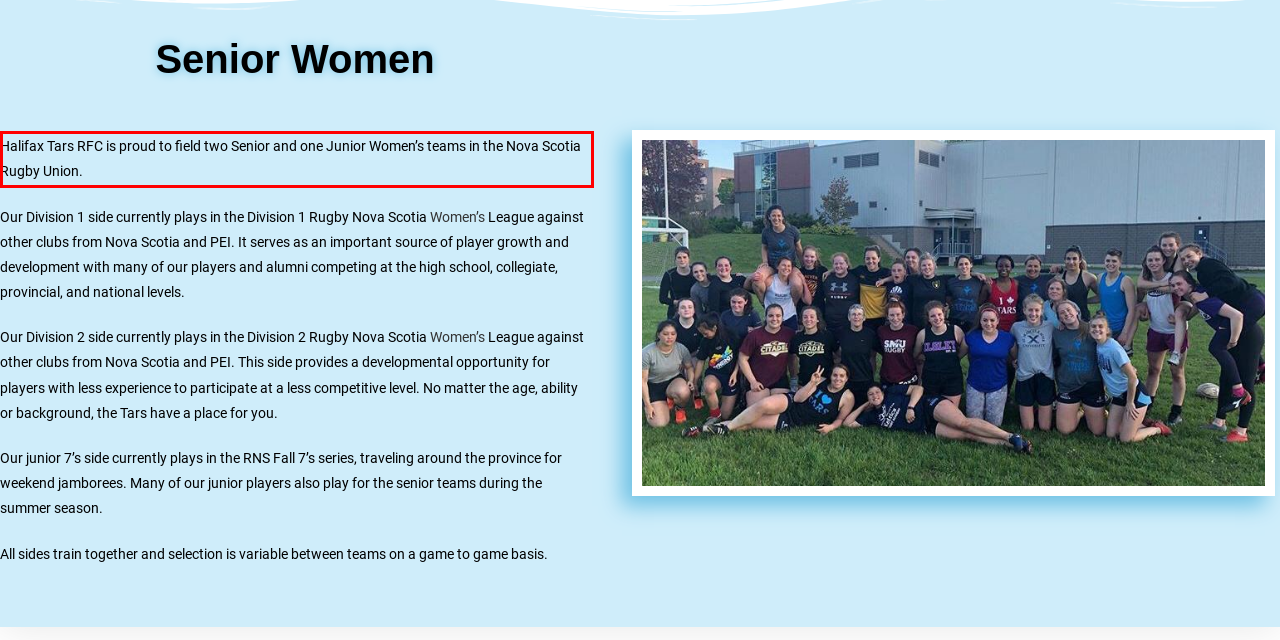Please analyze the provided webpage screenshot and perform OCR to extract the text content from the red rectangle bounding box.

Halifax Tars RFC is proud to field two Senior and one Junior Women’s teams in the Nova Scotia Rugby Union.